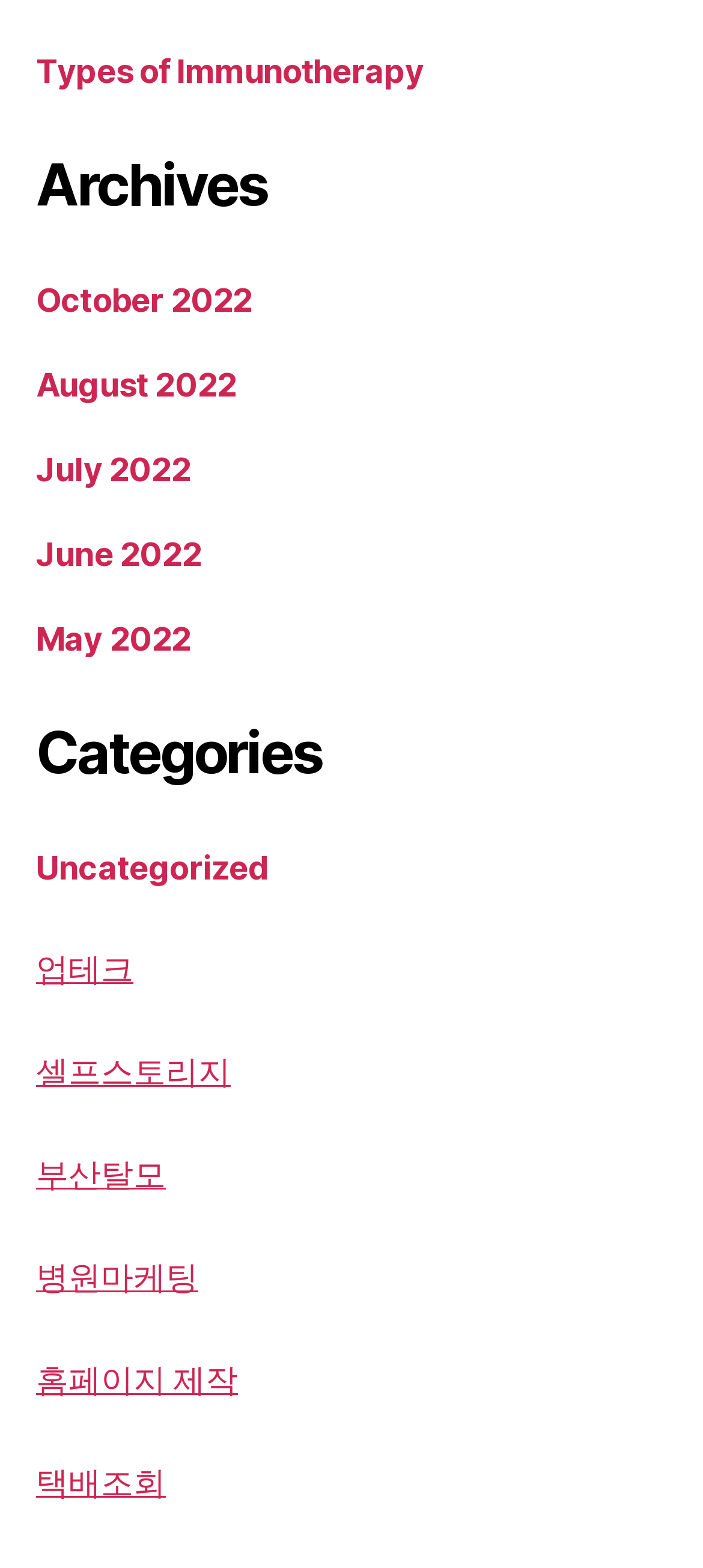What is the last category listed?
Based on the visual content, answer with a single word or a brief phrase.

택배조회